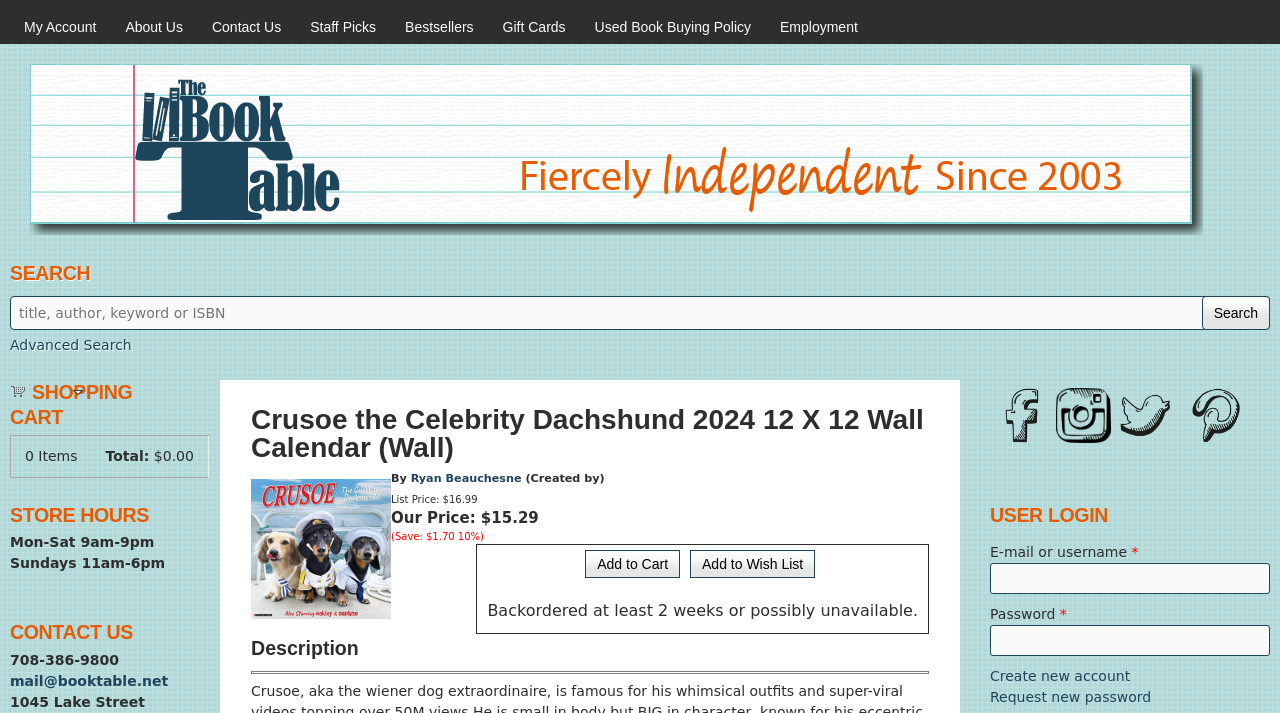Please identify the bounding box coordinates of the element I should click to complete this instruction: 'Contact us'. The coordinates should be given as four float numbers between 0 and 1, like this: [left, top, right, bottom].

[0.008, 0.914, 0.093, 0.937]